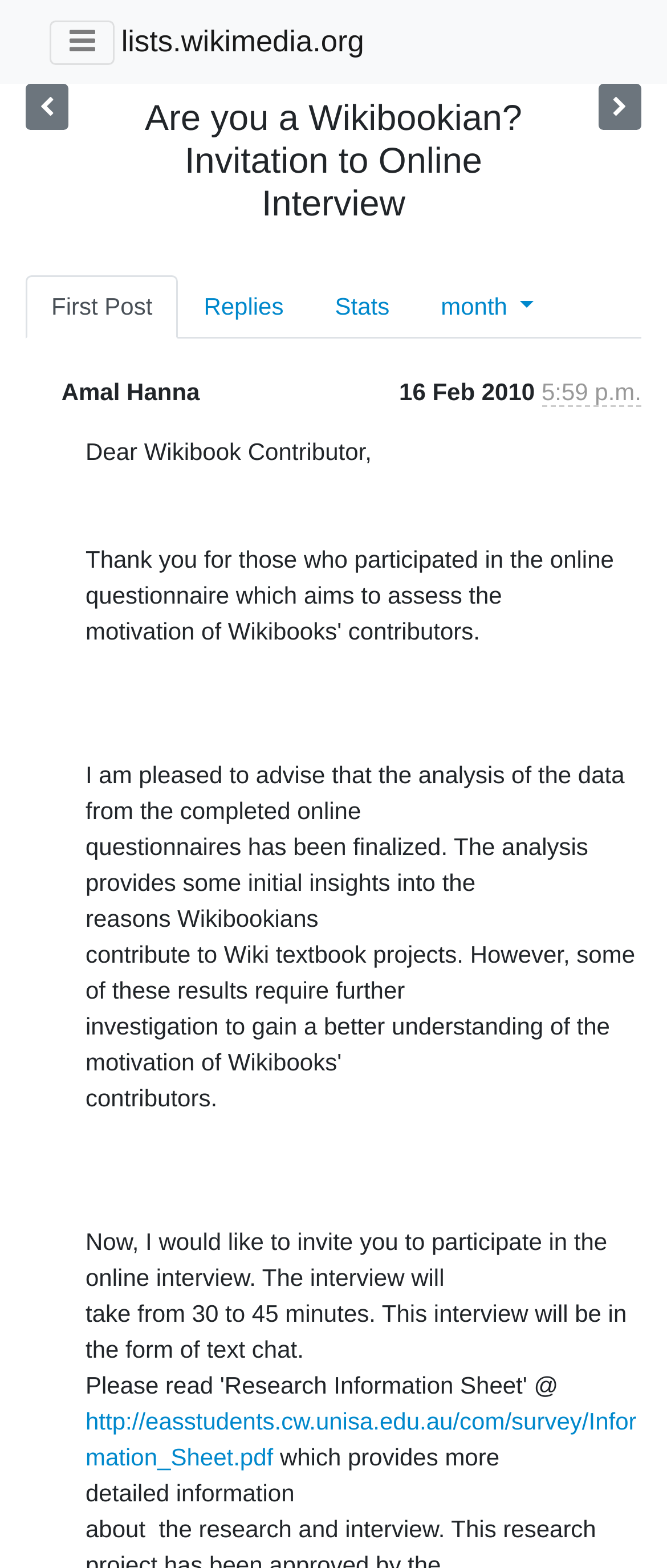Find the bounding box coordinates for the UI element whose description is: "http://easstudents.cw.unisa.edu.au/com/survey/Information_Sheet.pdf". The coordinates should be four float numbers between 0 and 1, in the format [left, top, right, bottom].

[0.128, 0.897, 0.954, 0.937]